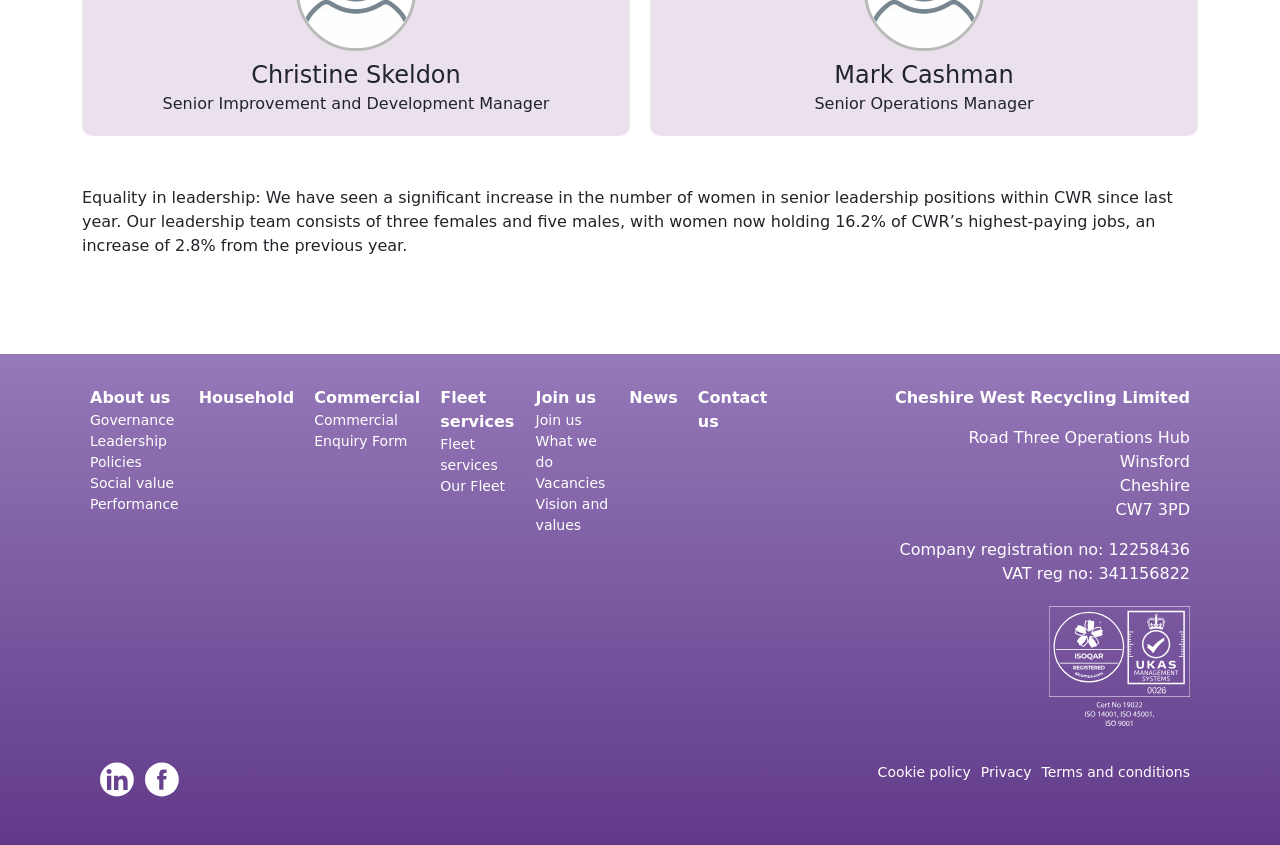Give the bounding box coordinates for the element described as: "Cheshire West Recycling on LinkedIn".

[0.078, 0.901, 0.105, 0.943]